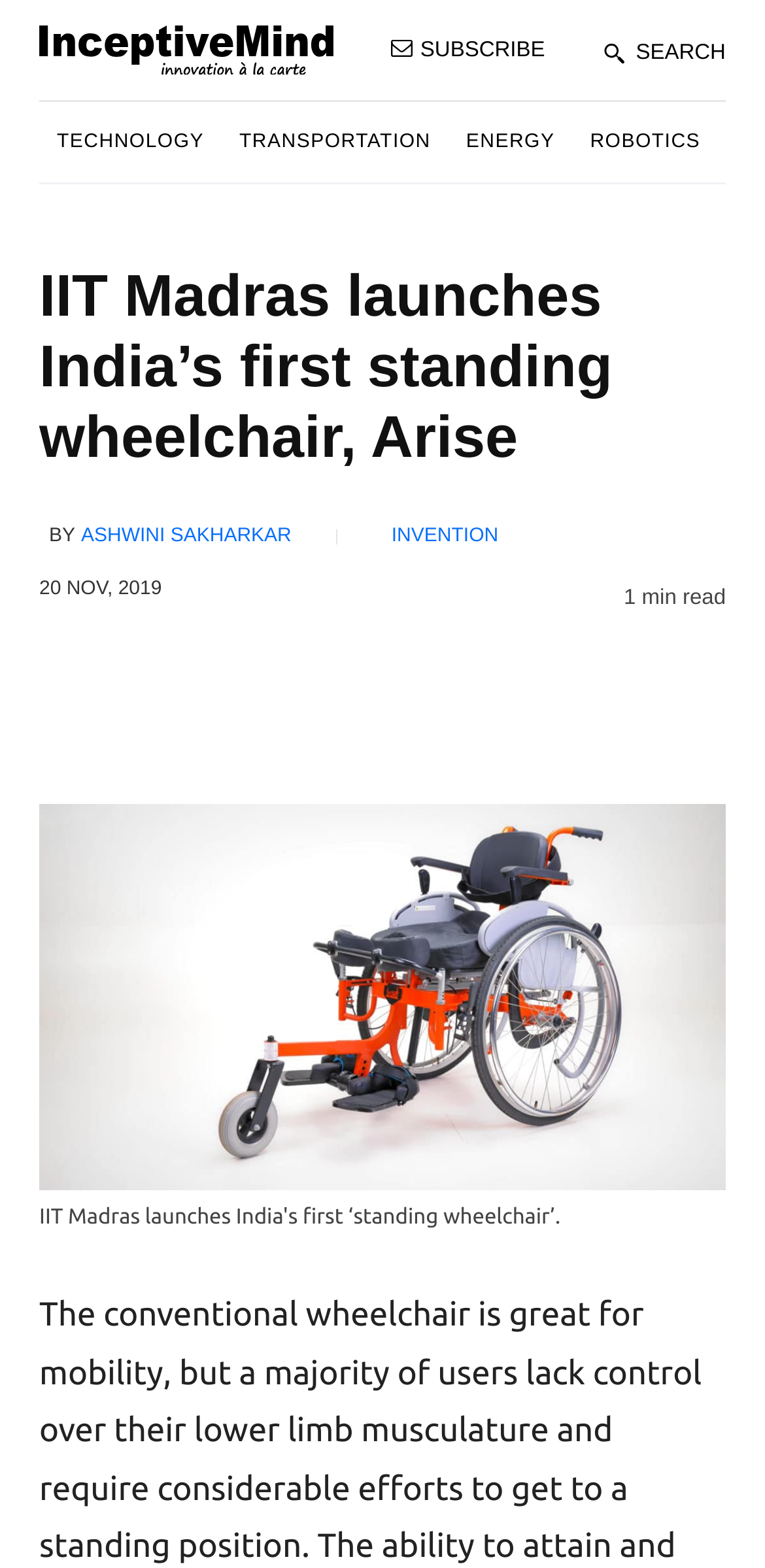Kindly provide the bounding box coordinates of the section you need to click on to fulfill the given instruction: "Read the article by clicking on the 'IIT Madras launches India's first standing wheelchair, Arise' link".

[0.051, 0.168, 0.949, 0.303]